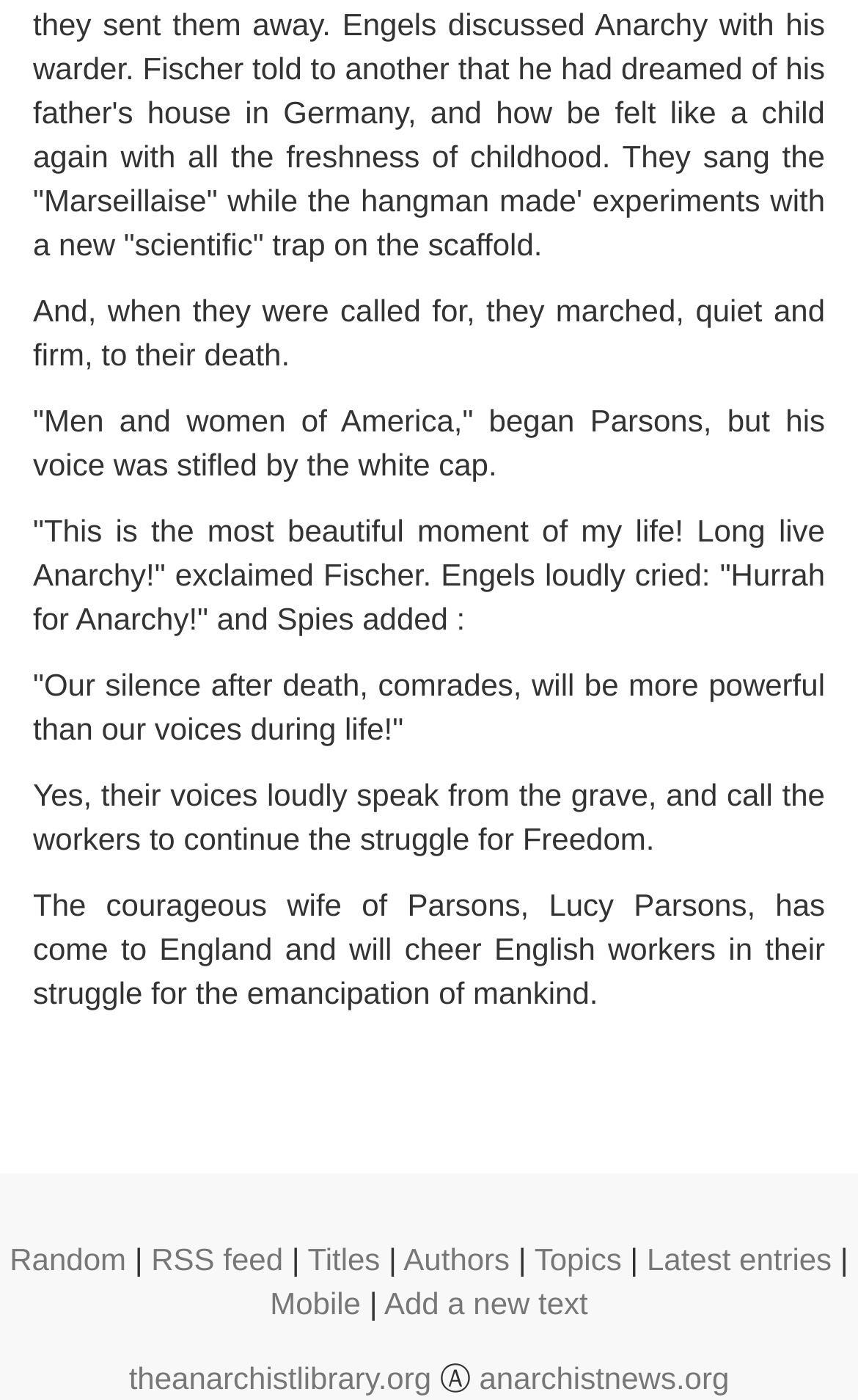What is the symbol displayed at the bottom of the webpage?
Please provide a single word or phrase as your answer based on the screenshot.

Ⓐ